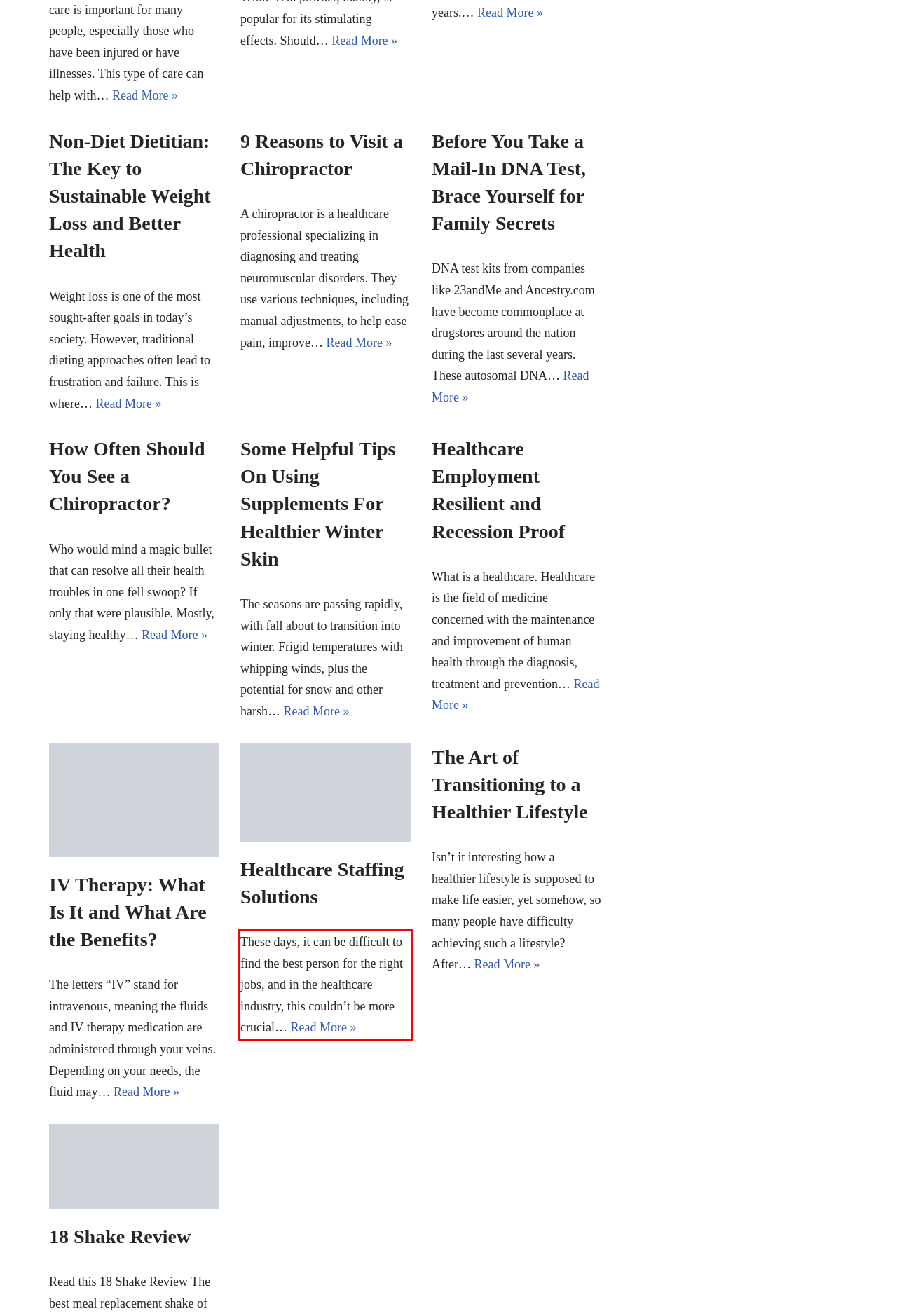Inspect the webpage screenshot that has a red bounding box and use OCR technology to read and display the text inside the red bounding box.

These days, it can be difficult to find the best person for the right jobs, and in the healthcare industry, this couldn’t be more crucial… Read More » Healthcare Staffing Solutions